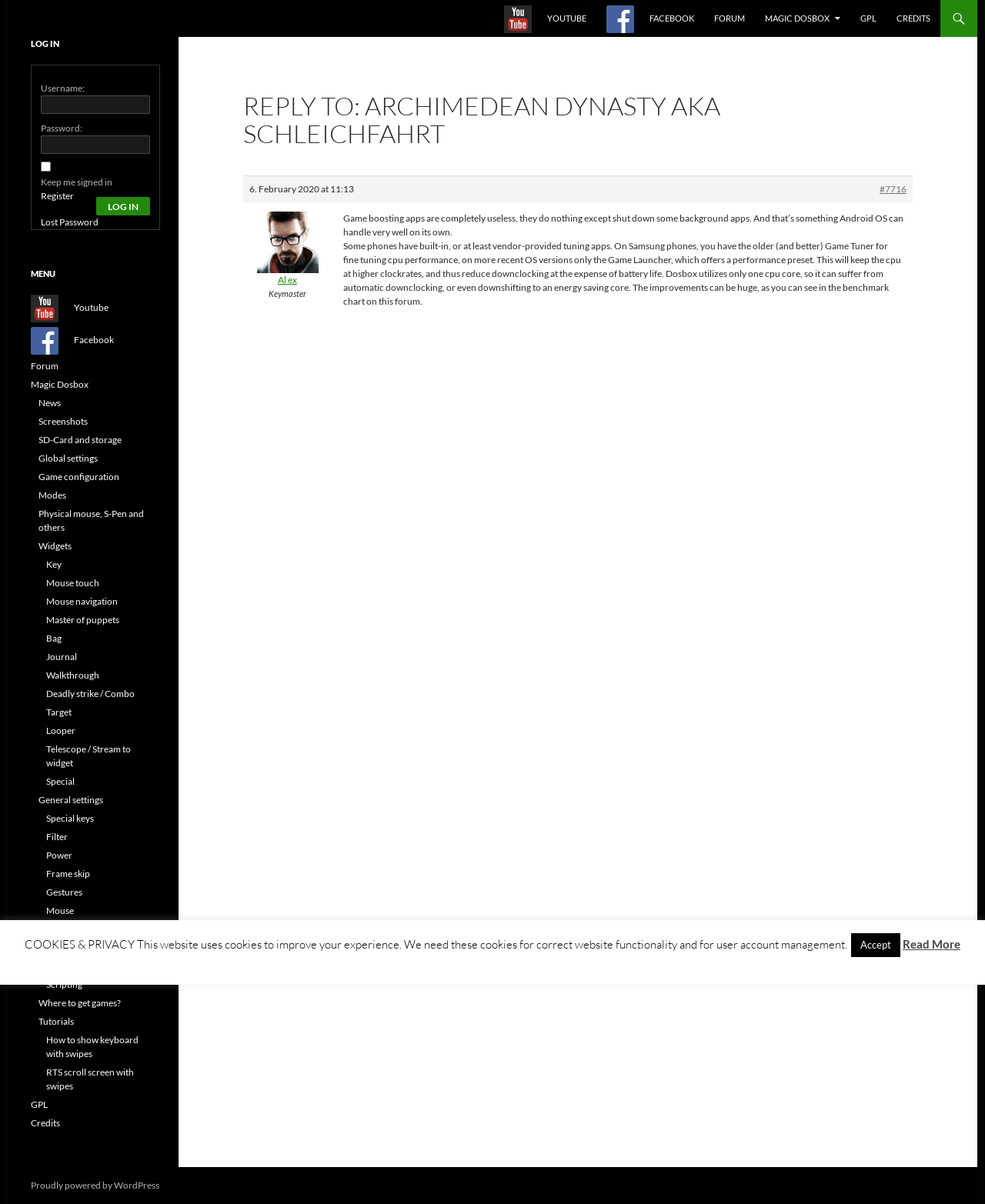How many social media links are in the top navigation bar?
Based on the screenshot, provide your answer in one word or phrase.

3